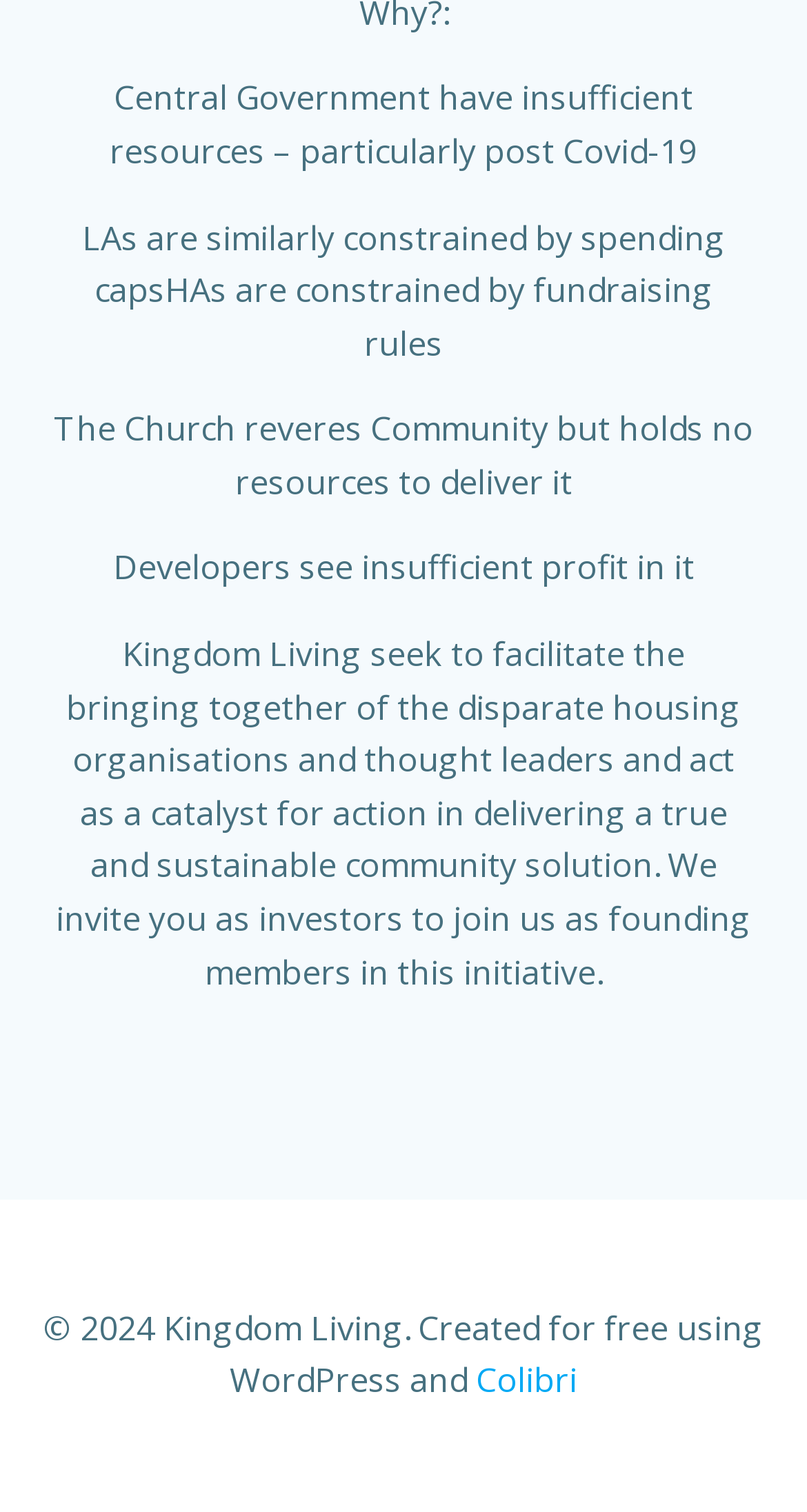Answer this question using a single word or a brief phrase:
What is the main goal of Kingdom Living?

Facilitate community solution